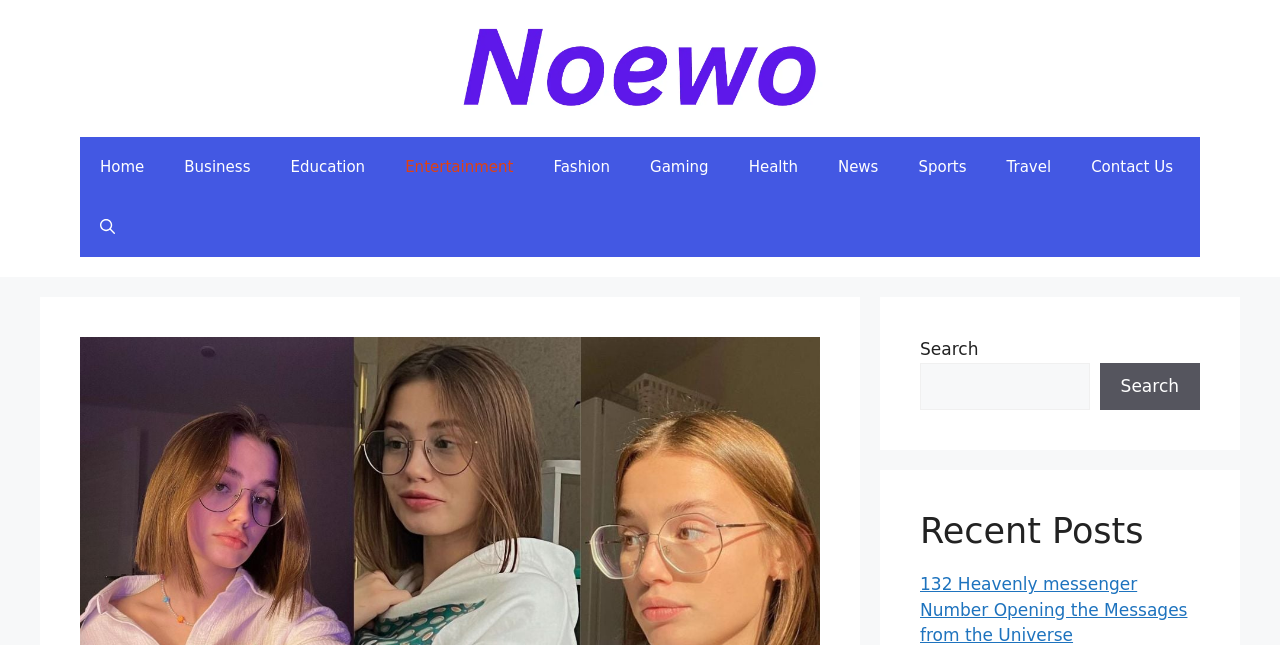What is the purpose of the button next to the navigation menu?
Please give a detailed answer to the question using the information shown in the image.

I examined the button next to the navigation menu and found that it has the text 'Open search'. This button likely toggles the search bar or opens a search function.